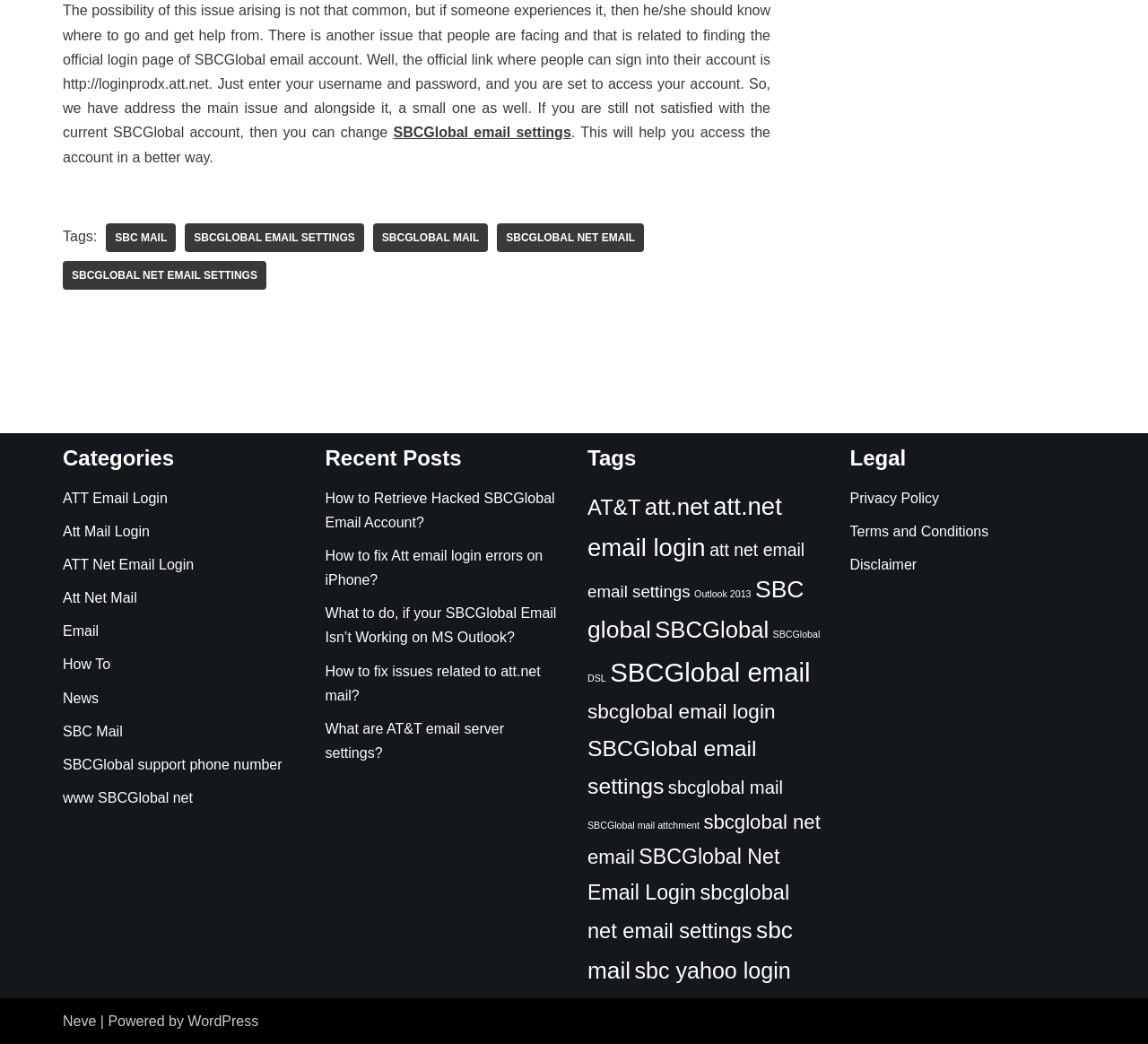Please examine the image and answer the question with a detailed explanation:
What is the name of the platform that powers the website?

The name of the platform that powers the website is mentioned at the bottom of the webpage, which is WordPress.